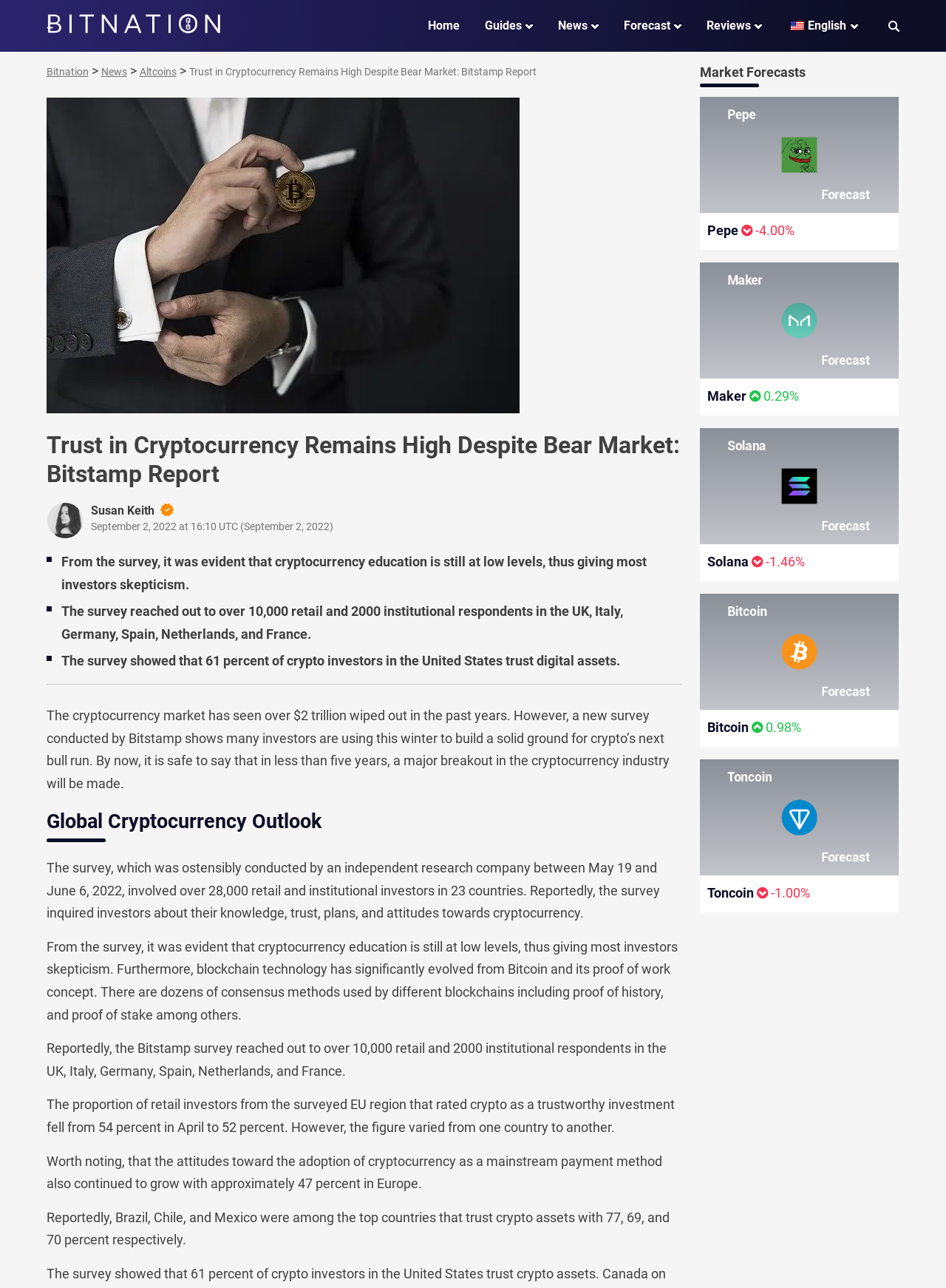Find the bounding box coordinates of the element I should click to carry out the following instruction: "Go to the 'Guides' page".

[0.512, 0.013, 0.563, 0.027]